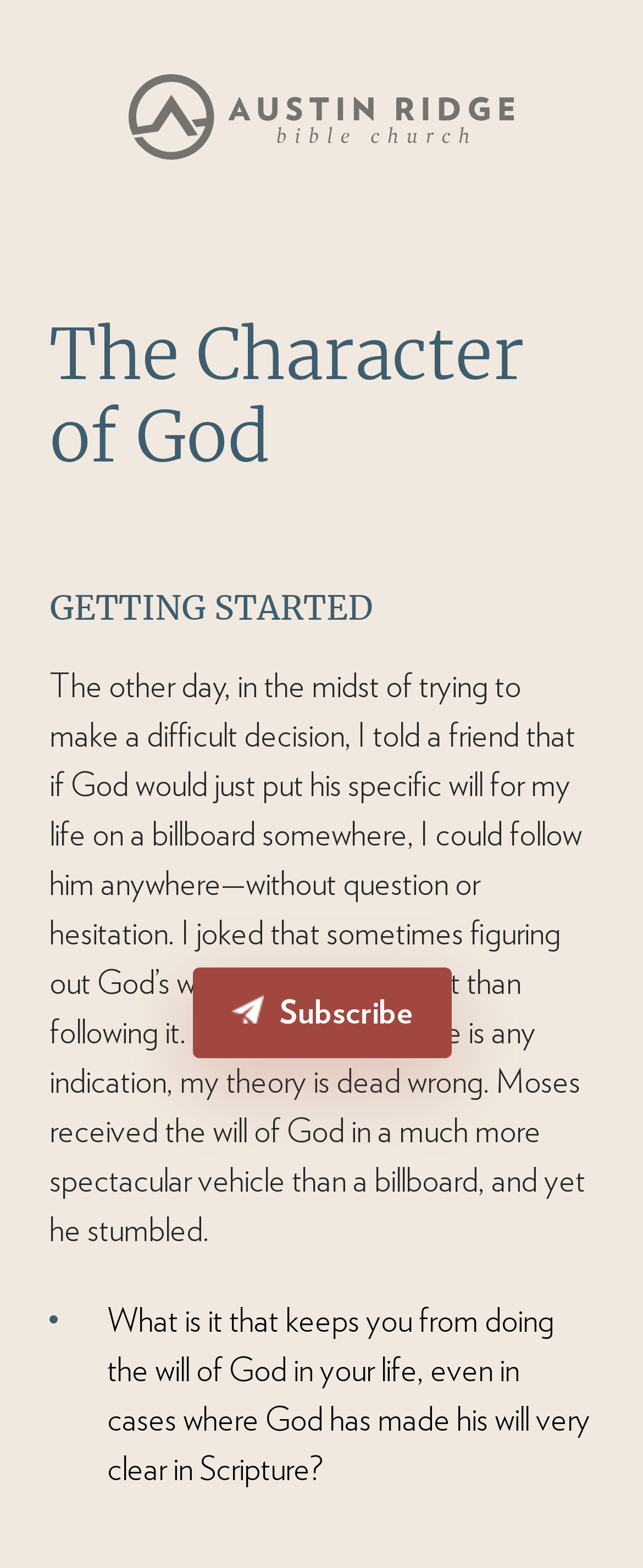Find and generate the main title of the webpage.

The Character of God